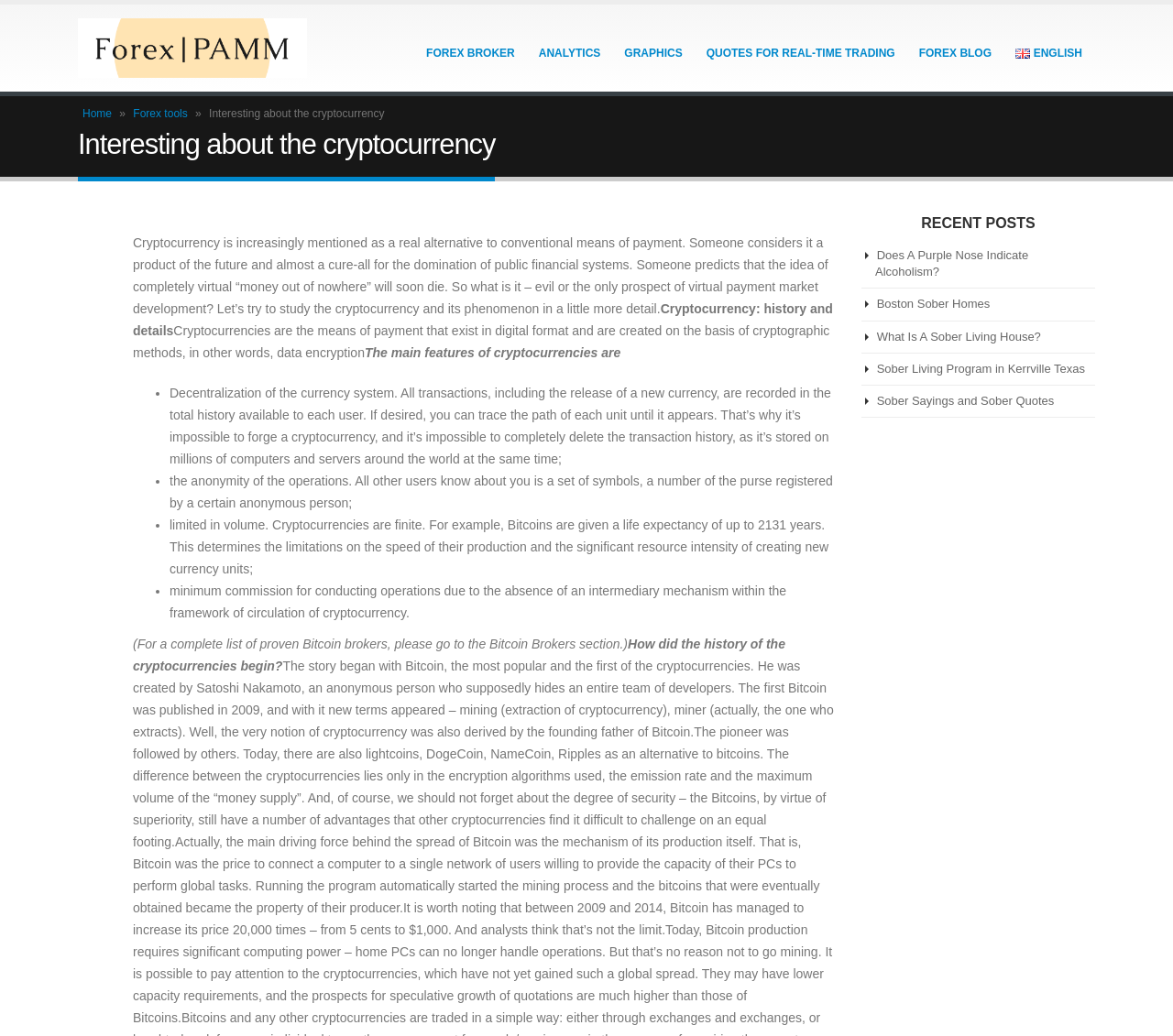What is the title of the section below the main content?
Please provide a detailed answer to the question.

Below the main content, there is a section with a heading 'RECENT POSTS', which lists several links to recent posts.